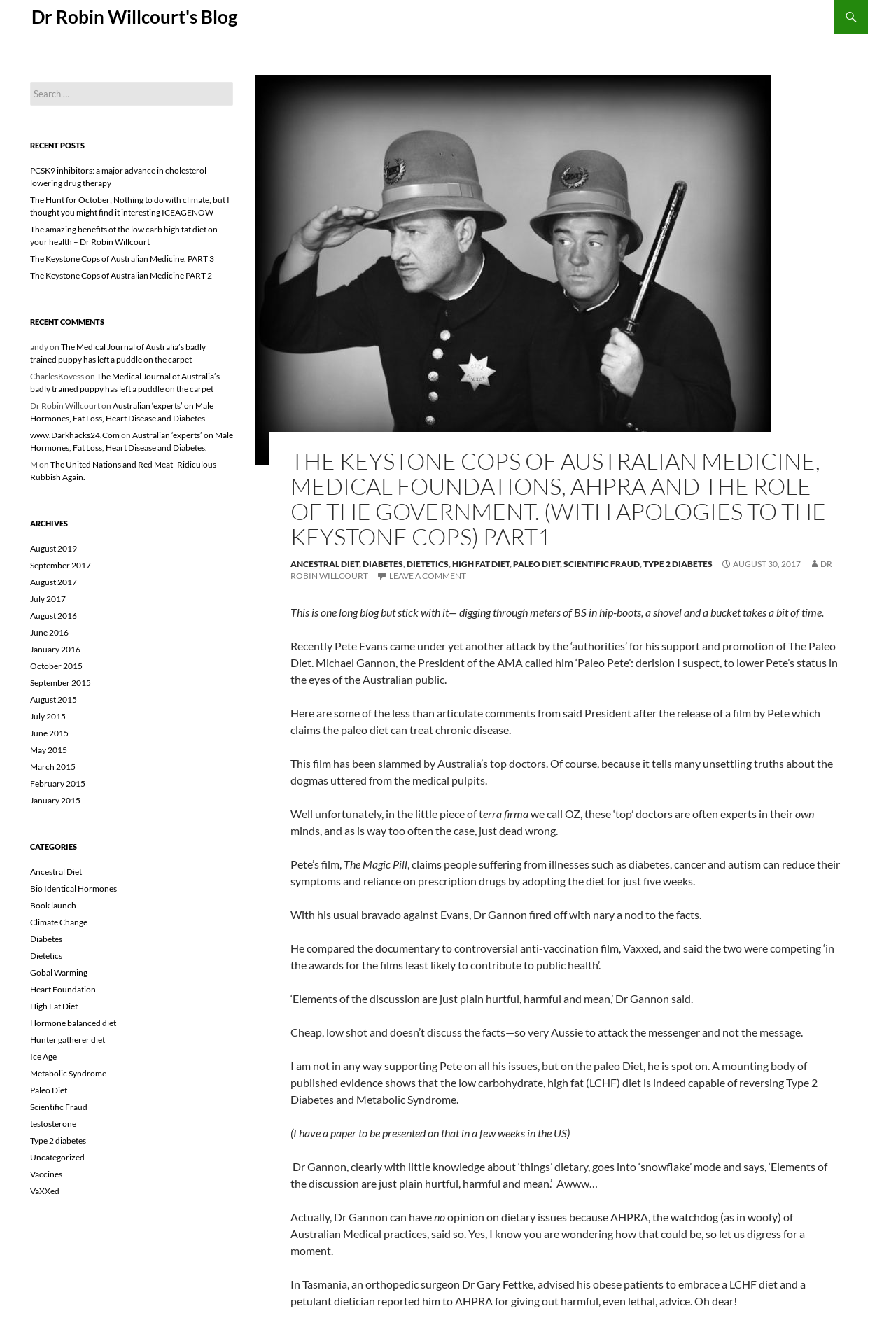Provide a thorough description of the webpage you see.

This webpage is a blog post titled "The Keystone Cops of Australian Medicine, Medical Foundations, AHPRA and the role of the Government. (with apologies to the Keystone Cops) PART1" by Dr. Robin Willcourt. At the top of the page, there is a heading with the blog title and a link to the blog. Below that, there is a search bar and a link to skip to the content.

The main content of the blog post is a long article that discusses Pete Evans, a celebrity who has been promoting the Paleo Diet, and the criticism he has received from the medical community. The article argues that the Paleo Diet can be effective in treating chronic diseases and criticizes the medical establishment for being close-minded and attacking Evans rather than engaging in a constructive discussion.

The article is divided into several paragraphs, with headings and links to other related articles scattered throughout. There are also several links to other blog posts on the right-hand side of the page, including "Recent Posts" and "Recent Comments". Additionally, there is an "Archives" section that lists blog posts by month and year.

At the bottom of the page, there are more links to other blog posts and a section for comments. Overall, the webpage is a lengthy blog post that discusses a specific topic in detail, with many links to related content and opportunities for engagement.